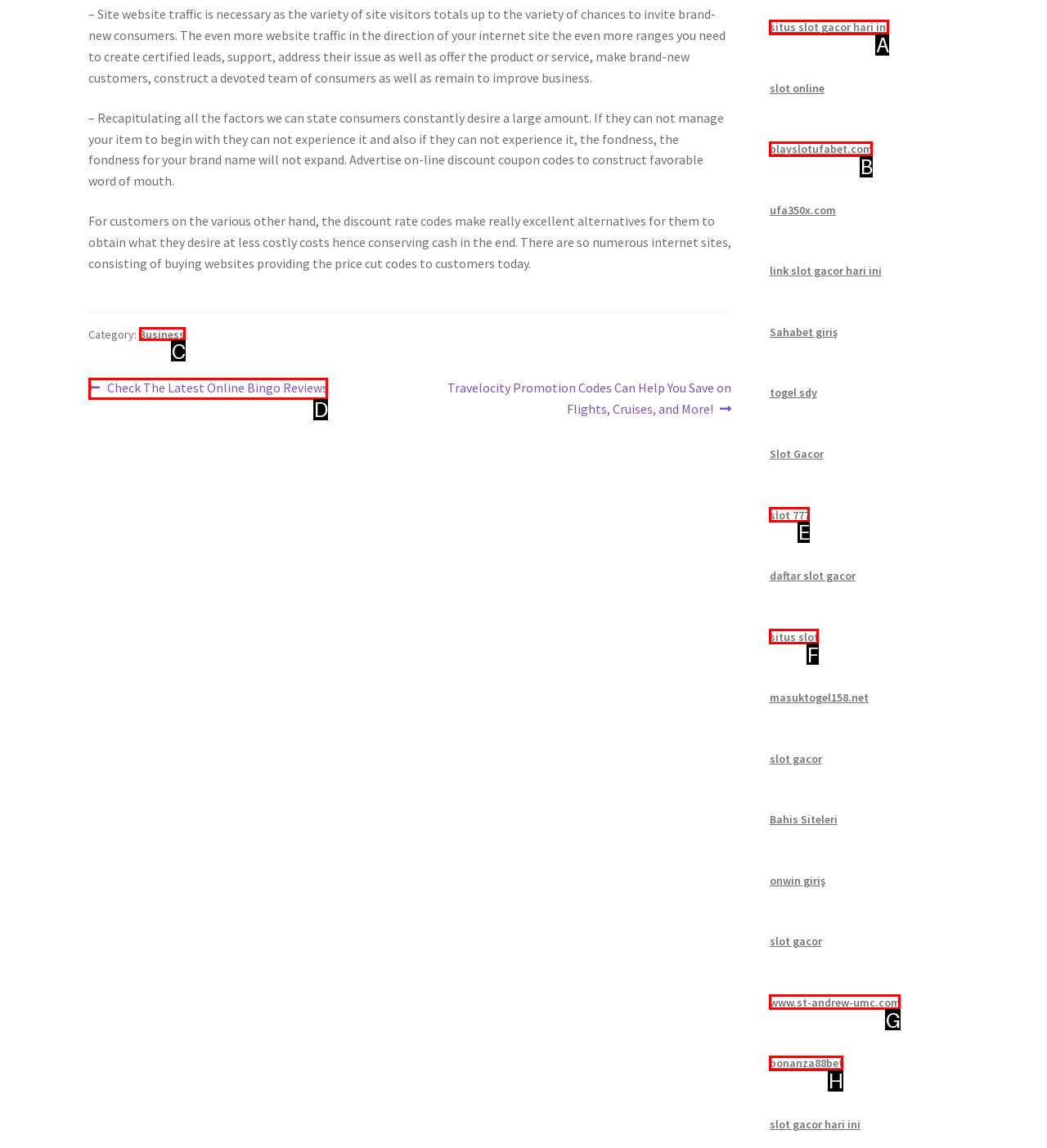Select the appropriate bounding box to fulfill the task: Click on 'Business' category Respond with the corresponding letter from the choices provided.

C